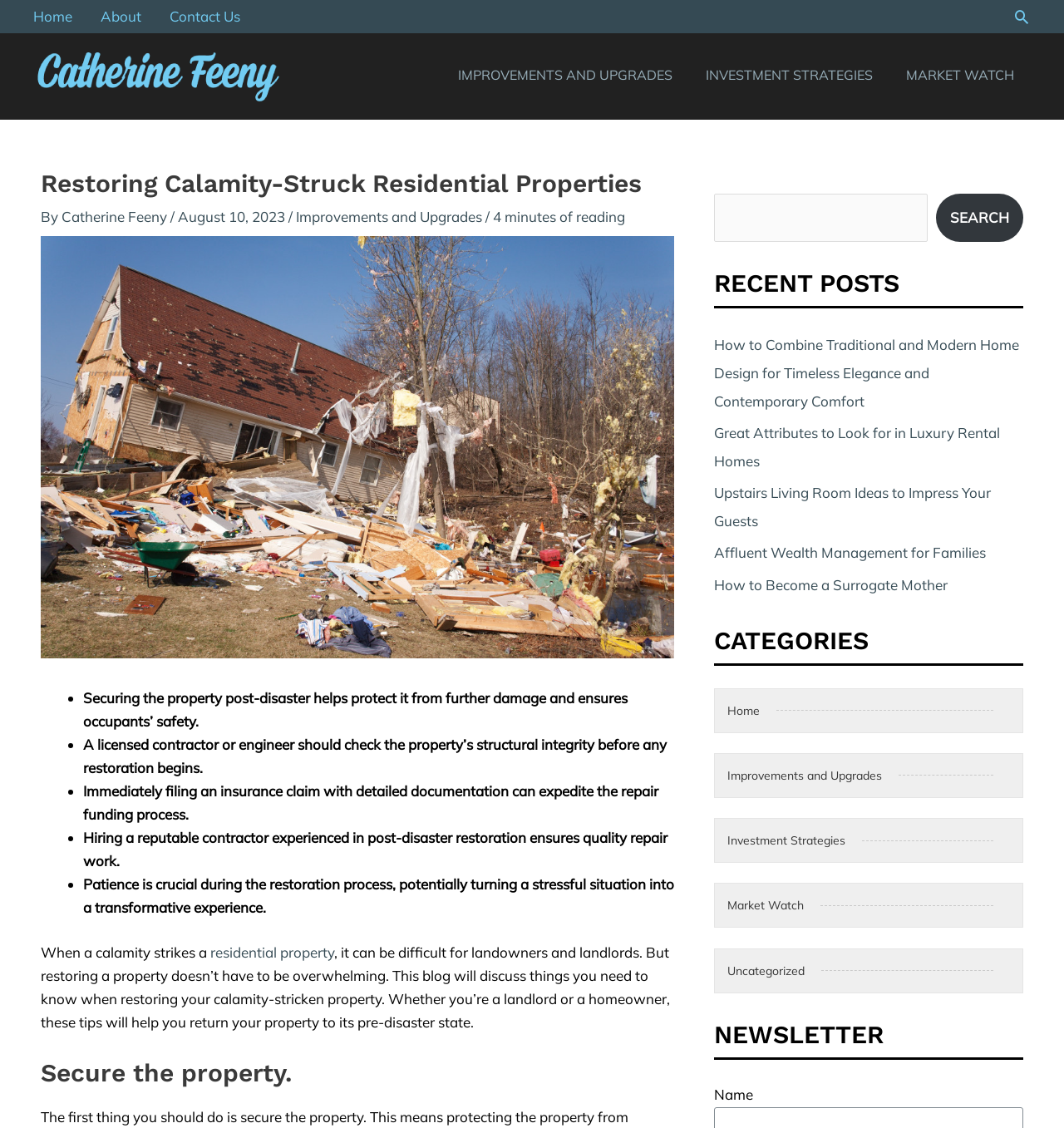Highlight the bounding box of the UI element that corresponds to this description: "parent_node: SEARCH name="s"".

[0.671, 0.172, 0.872, 0.214]